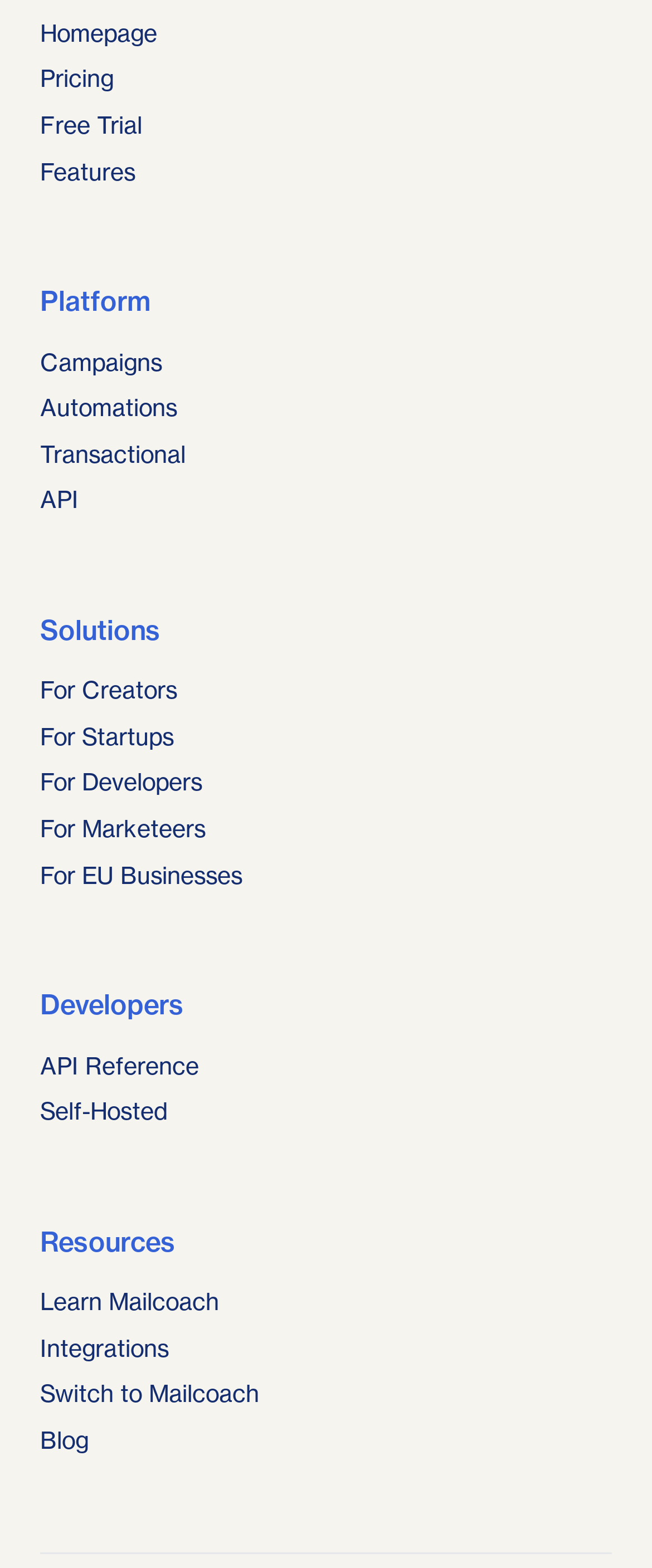Provide the bounding box coordinates of the HTML element described by the text: "Campaigns". The coordinates should be in the format [left, top, right, bottom] with values between 0 and 1.

[0.062, 0.221, 0.938, 0.242]